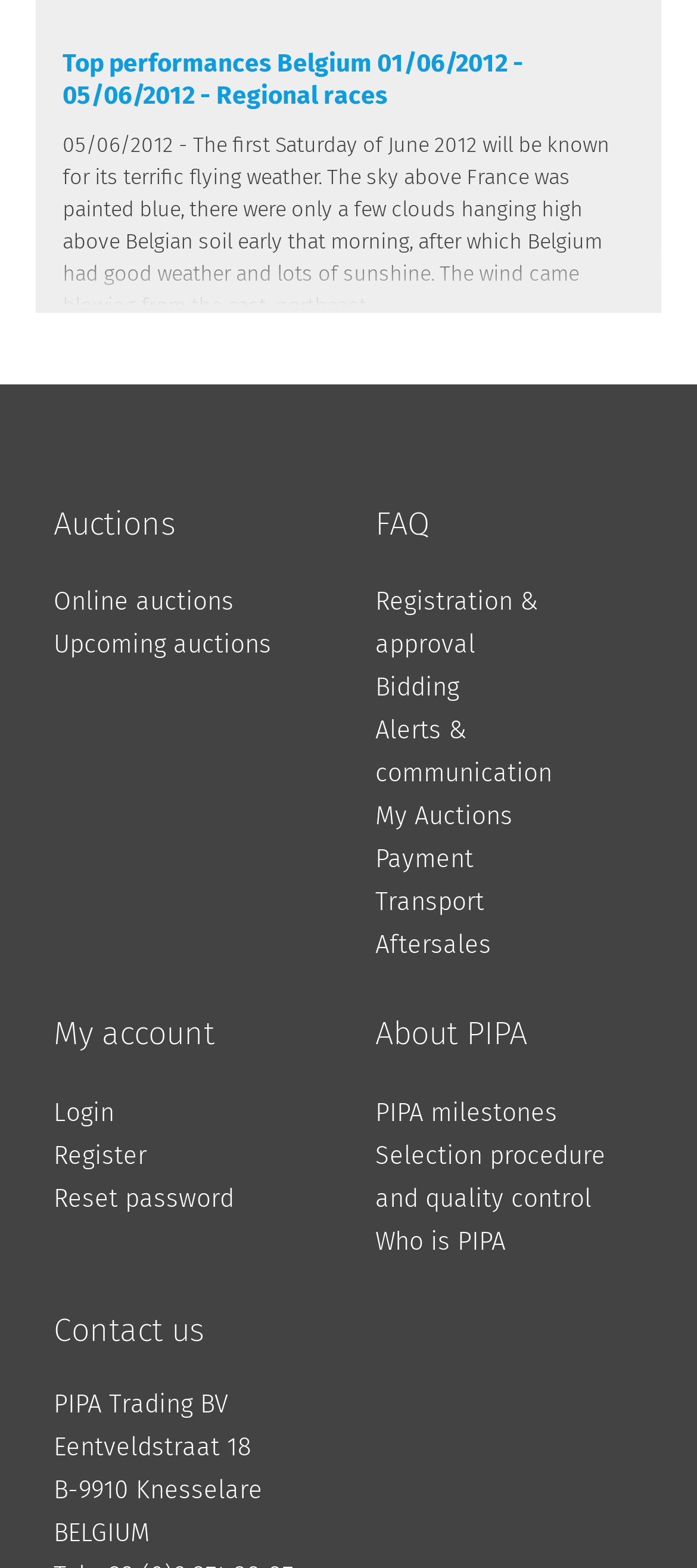How many headings are on the webpage?
Using the image, respond with a single word or phrase.

5